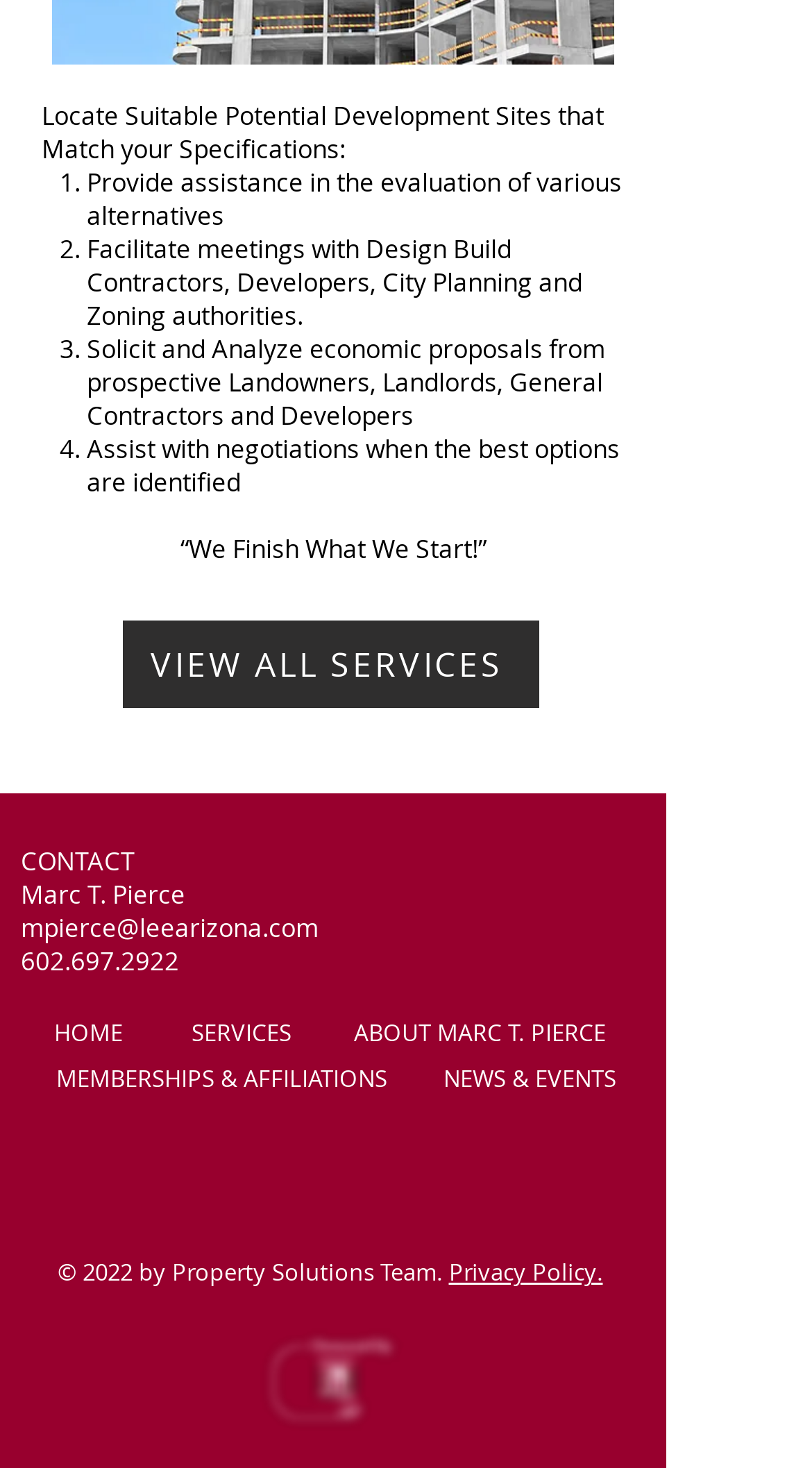Find the bounding box coordinates of the clickable region needed to perform the following instruction: "Check news and events". The coordinates should be provided as four float numbers between 0 and 1, i.e., [left, top, right, bottom].

[0.546, 0.724, 0.759, 0.745]